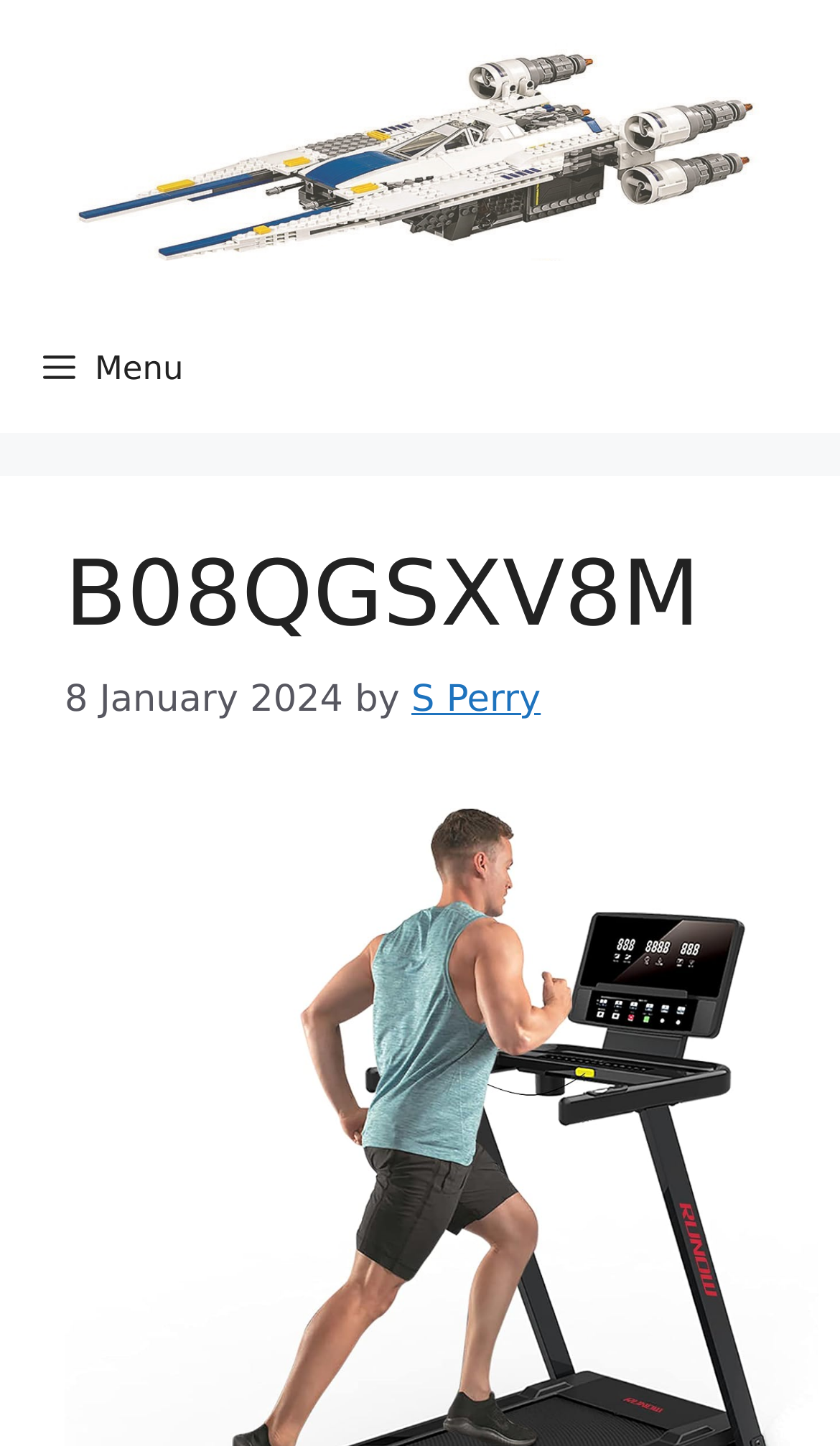When was the content published?
Look at the screenshot and provide an in-depth answer.

The publication date of the content can be found in the time element, which contains the text '8 January 2024'. This element is located below the heading element and provides information about when the content was published.